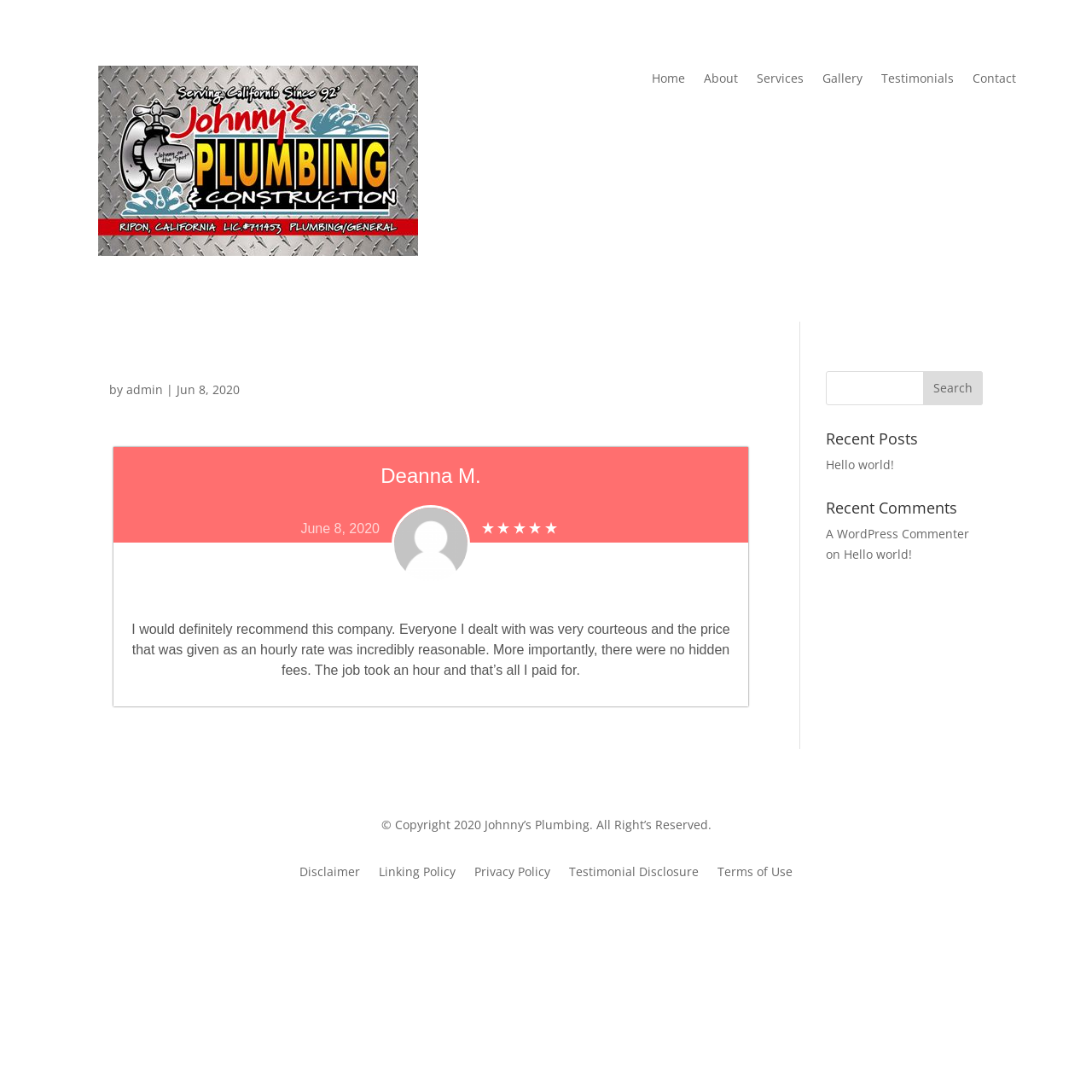Please look at the image and answer the question with a detailed explanation: What is the topic of the recent post?

The recent post section is located at the bottom right corner of the webpage, and it has a link titled 'Hello world!'. This suggests that the topic of the recent post is related to a 'Hello world!' article or blog post.